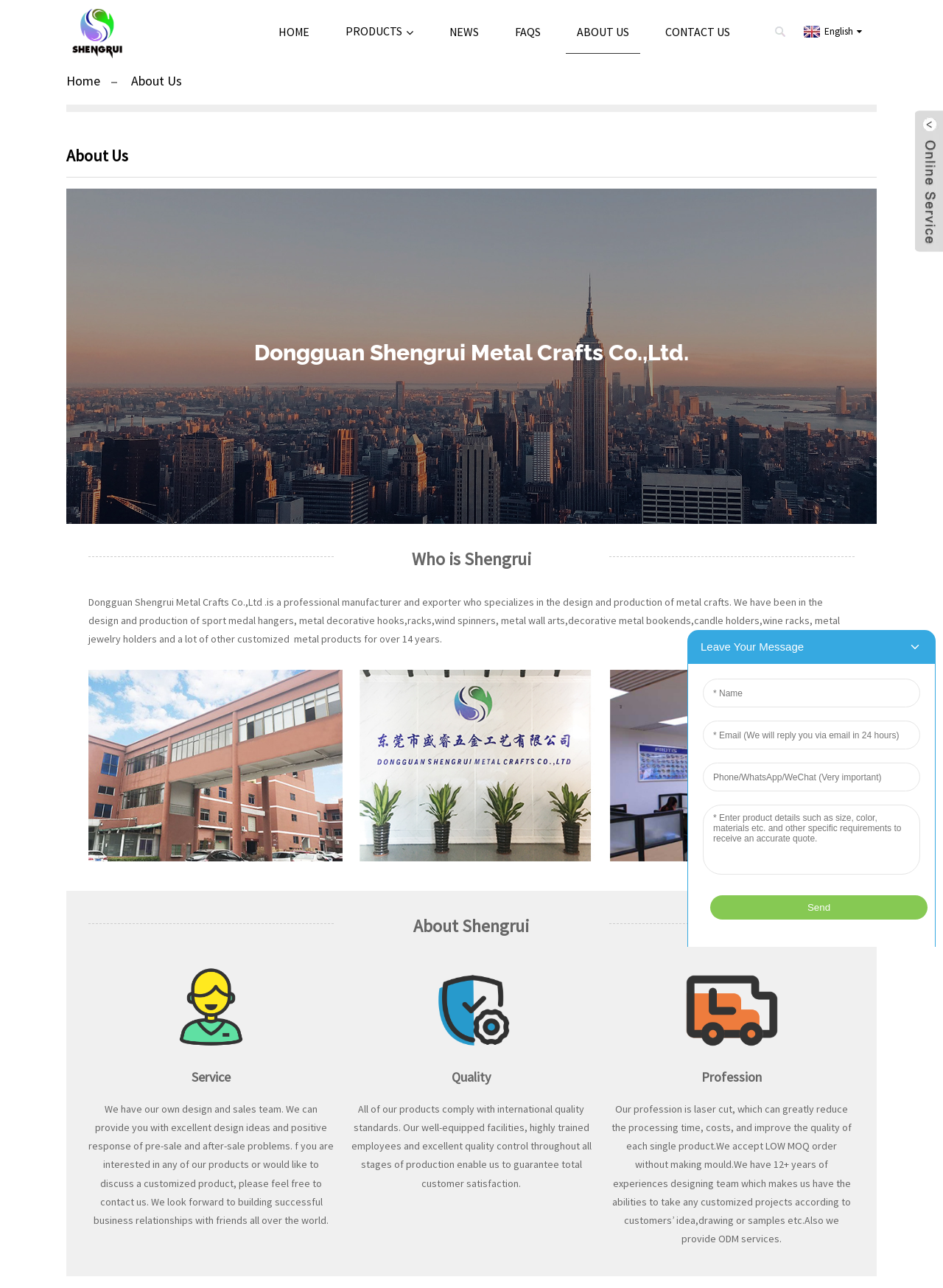Examine the image carefully and respond to the question with a detailed answer: 
What is the purpose of the company's sales team?

The StaticText element with the text 'We have our own design and sales team. We can provide you with excellent design ideas and positive response of pre-sale and after-sale problems.' suggests that the company's sales team is responsible for providing design ideas and supporting customers with pre-sale and after-sale issues.